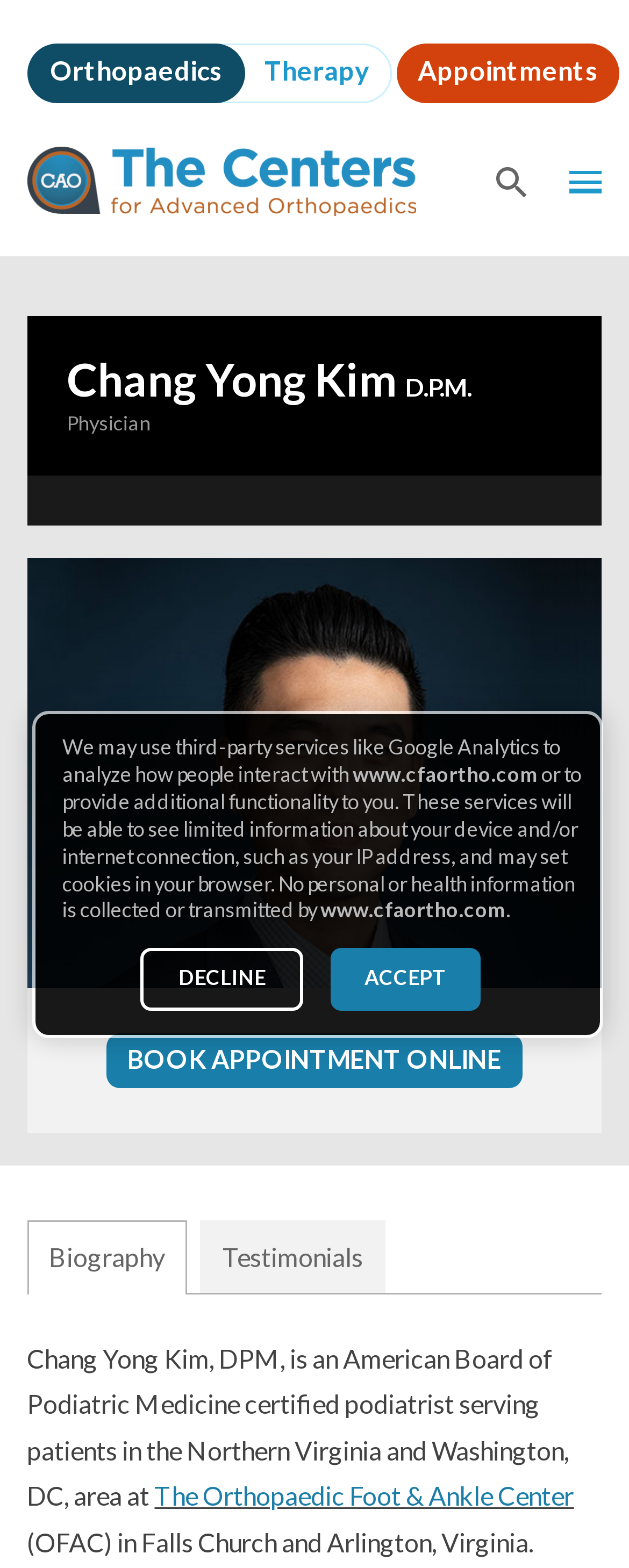Using the description: "The Centers for Advanced Orthopaedics", determine the UI element's bounding box coordinates. Ensure the coordinates are in the format of four float numbers between 0 and 1, i.e., [left, top, right, bottom].

[0.043, 0.093, 0.661, 0.138]